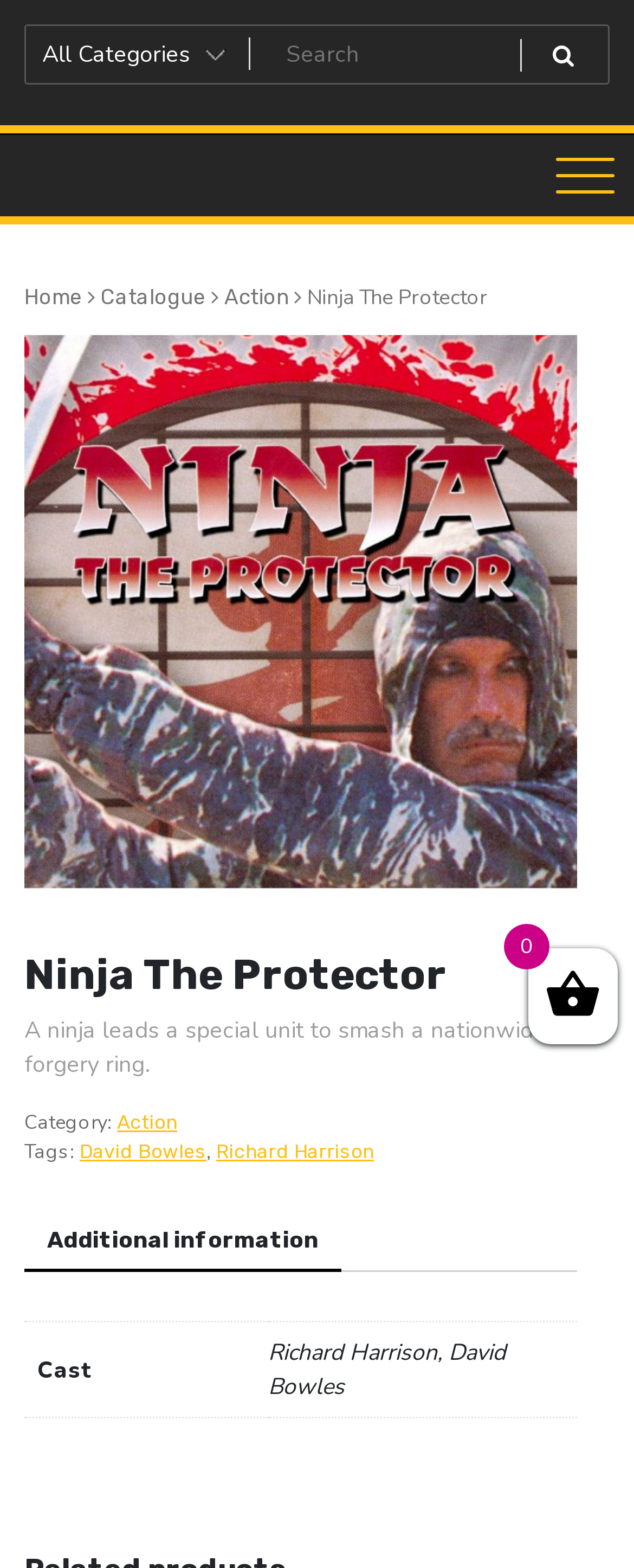Locate the bounding box coordinates of the element to click to perform the following action: 'Learn about commercial printing'. The coordinates should be given as four float values between 0 and 1, in the form of [left, top, right, bottom].

None